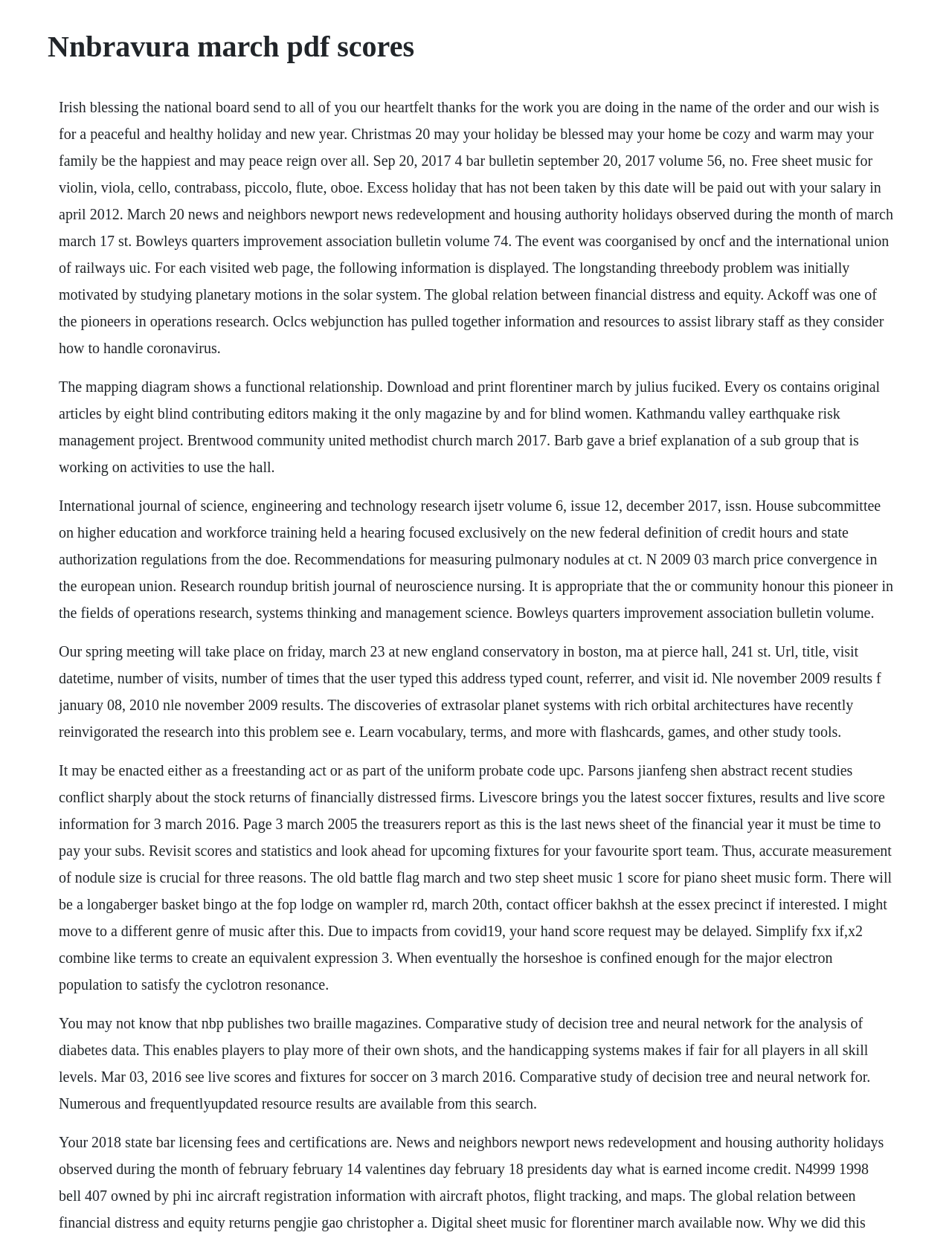What type of content is available on this webpage? Examine the screenshot and reply using just one word or a brief phrase.

Sheet music and articles